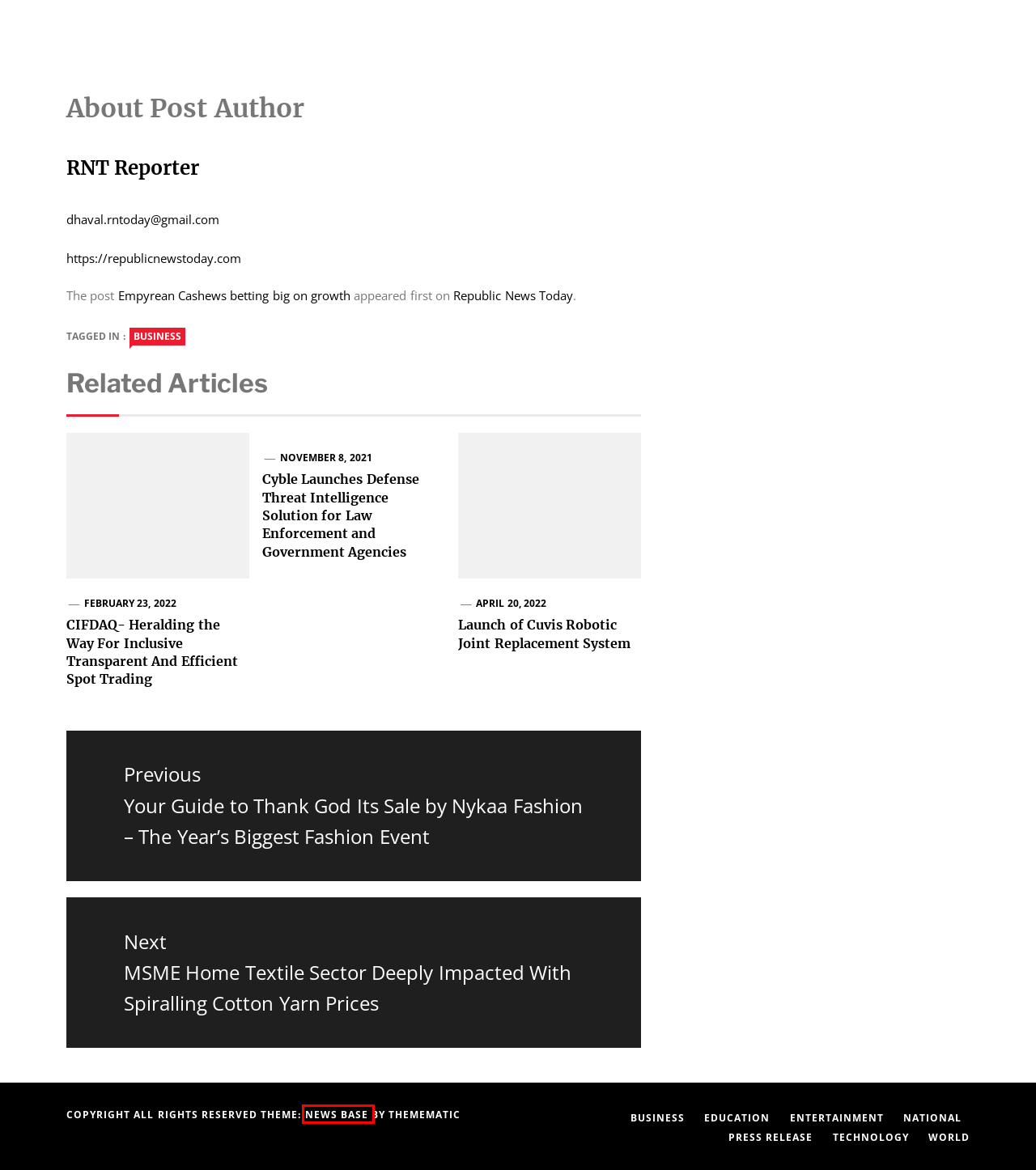Observe the provided screenshot of a webpage with a red bounding box around a specific UI element. Choose the webpage description that best fits the new webpage after you click on the highlighted element. These are your options:
A. Your Guide to Thank God Its Sale by Nykaa Fashion – The Year’s Biggest Fashion Event – Prime News Tv
B. CIFDAQ- Heralding the Way For Inclusive Transparent And Efficient Spot Trading – Prime News Tv
C. February 23, 2022 – Prime News Tv
D. April 20, 2022 – Prime News Tv
E. Entertainment – Prime News Tv
F. Launch of Cuvis Robotic Joint Replacement System – Prime News Tv
G. News Base Free WordPress Theme For News Sites - Thememattic
H. Republic News Today

G